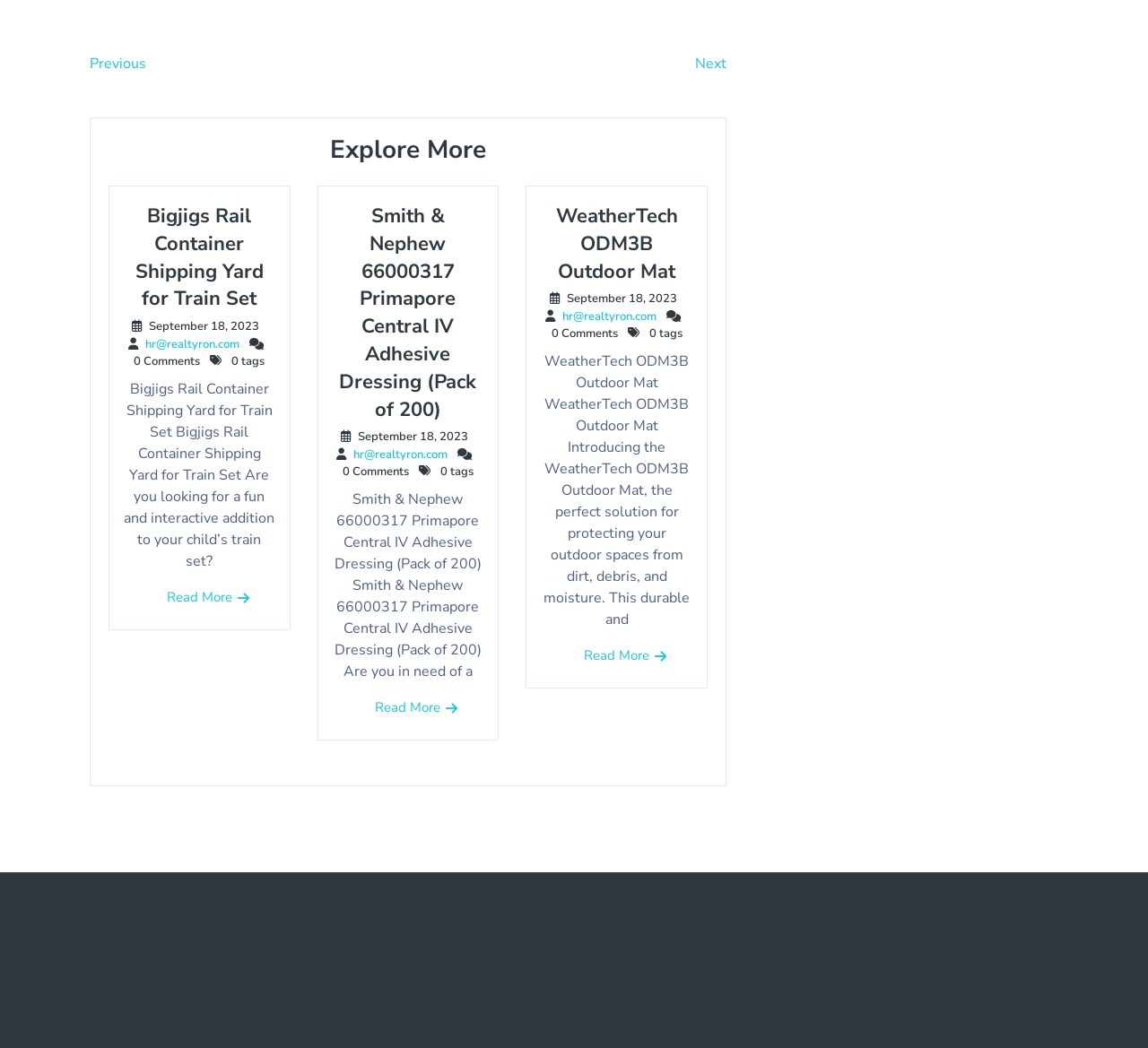Indicate the bounding box coordinates of the element that must be clicked to execute the instruction: "Click on the previous post link". The coordinates should be given as four float numbers between 0 and 1, i.e., [left, top, right, bottom].

None